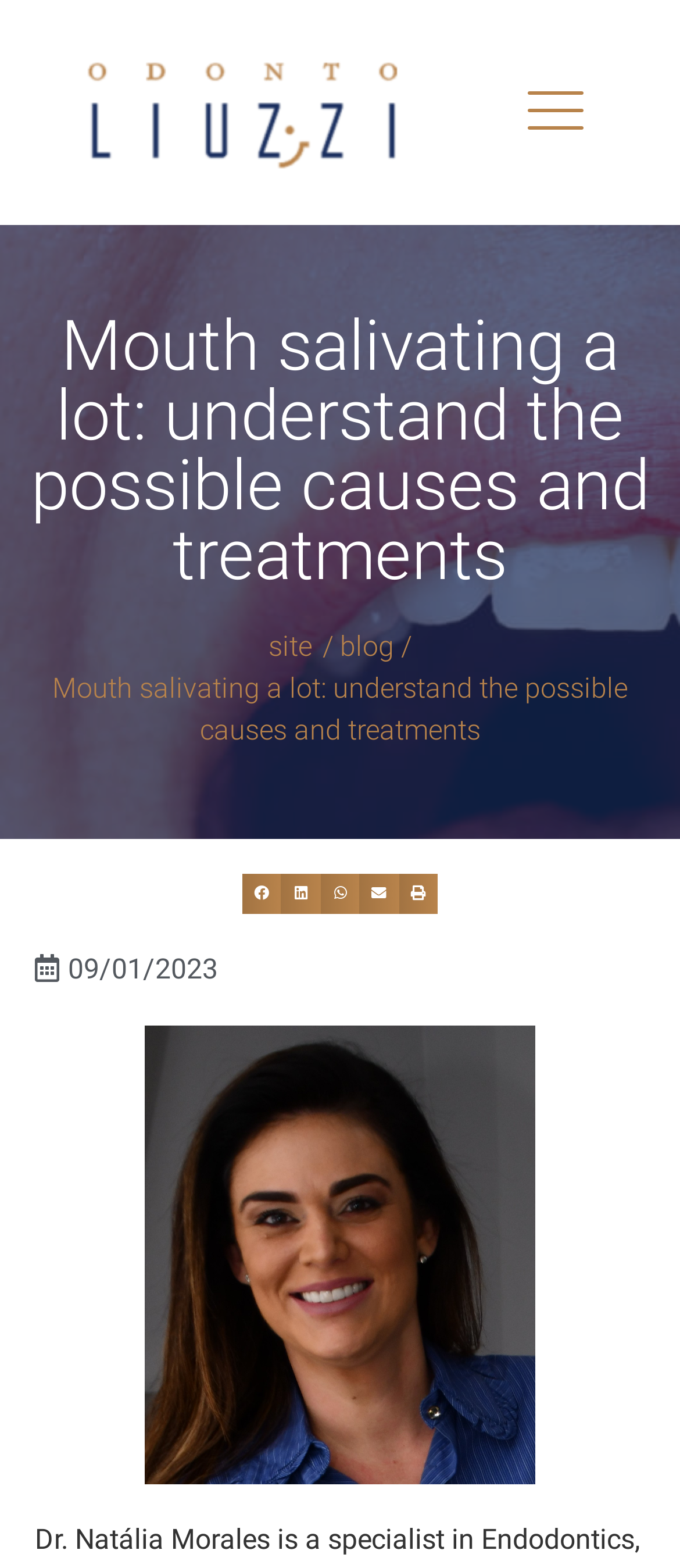Using the webpage screenshot, locate the HTML element that fits the following description and provide its bounding box: "site".

[0.395, 0.4, 0.459, 0.426]